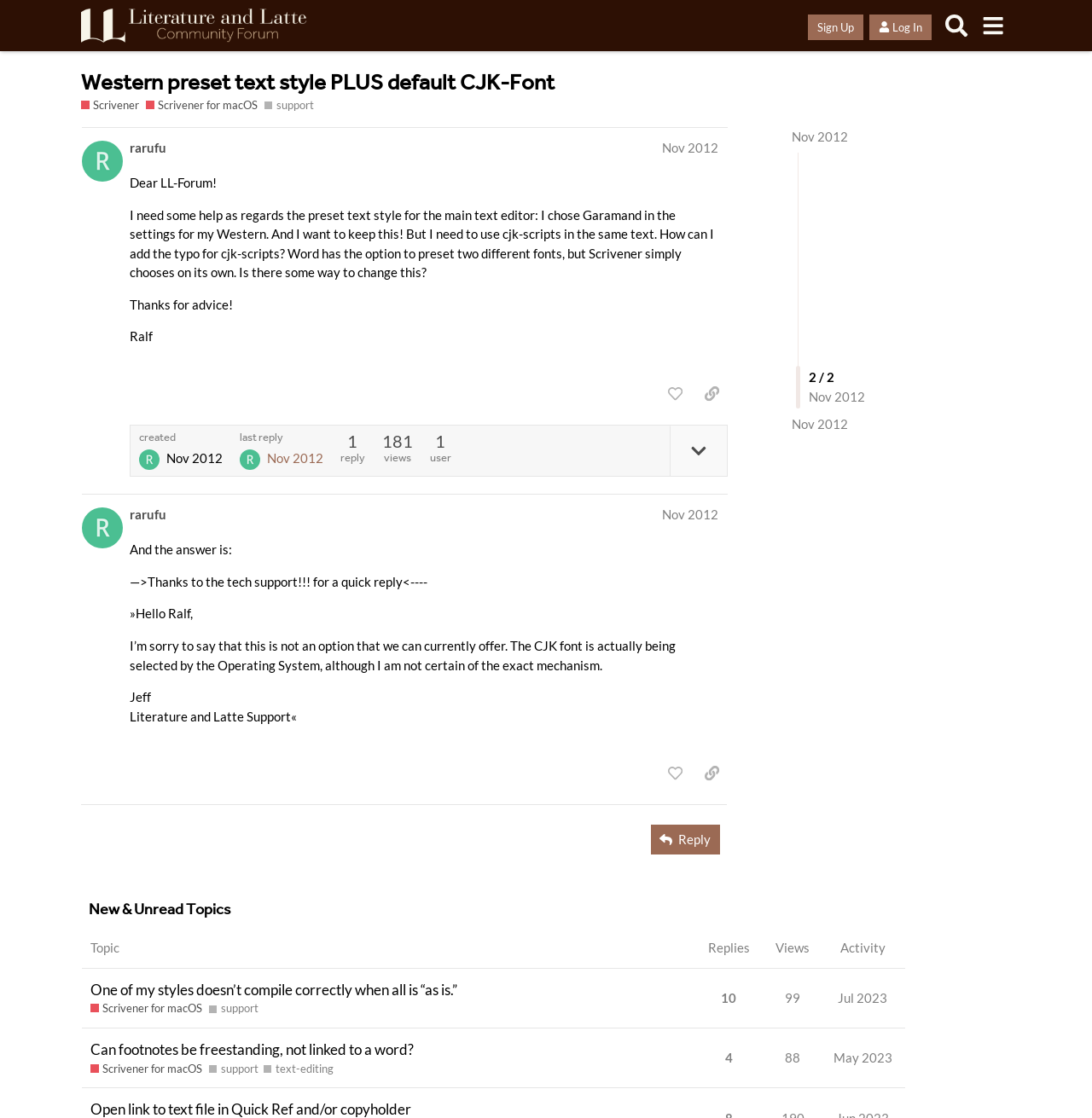What is the name of the forum?
Refer to the image and provide a concise answer in one word or phrase.

Literature & Latte Forums